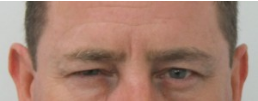What is implied by the 'Before' scenario?
Answer the question with detailed information derived from the image.

The 'Before' scenario implies that the image is showing the man's face before undergoing some kind of cosmetic treatment, likely aimed at reducing the visibility of frown lines, and the accompanying text may be comparing the 'Before' state to an 'After' state.